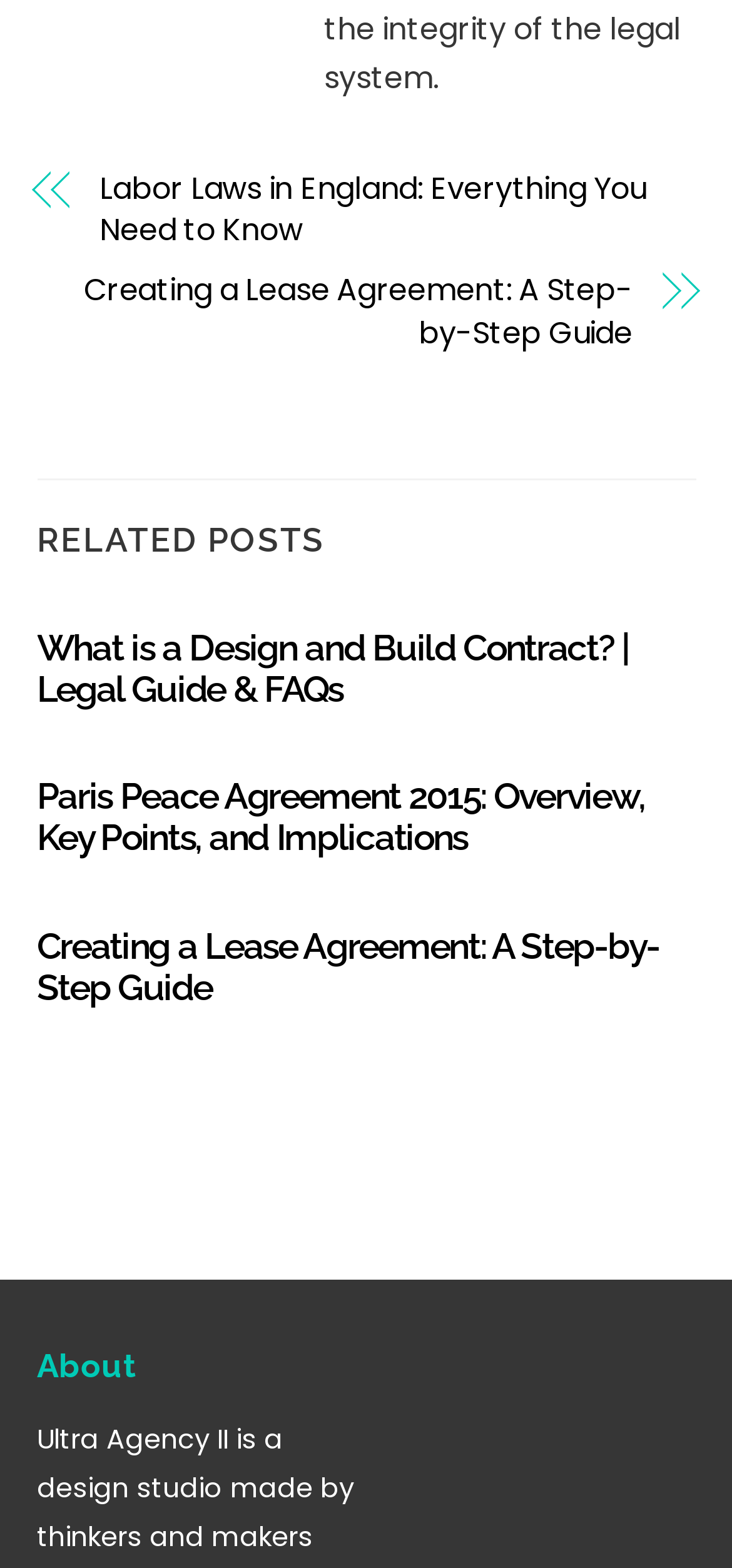Please give a one-word or short phrase response to the following question: 
How many articles are in the 'RELATED POSTS' section?

Three